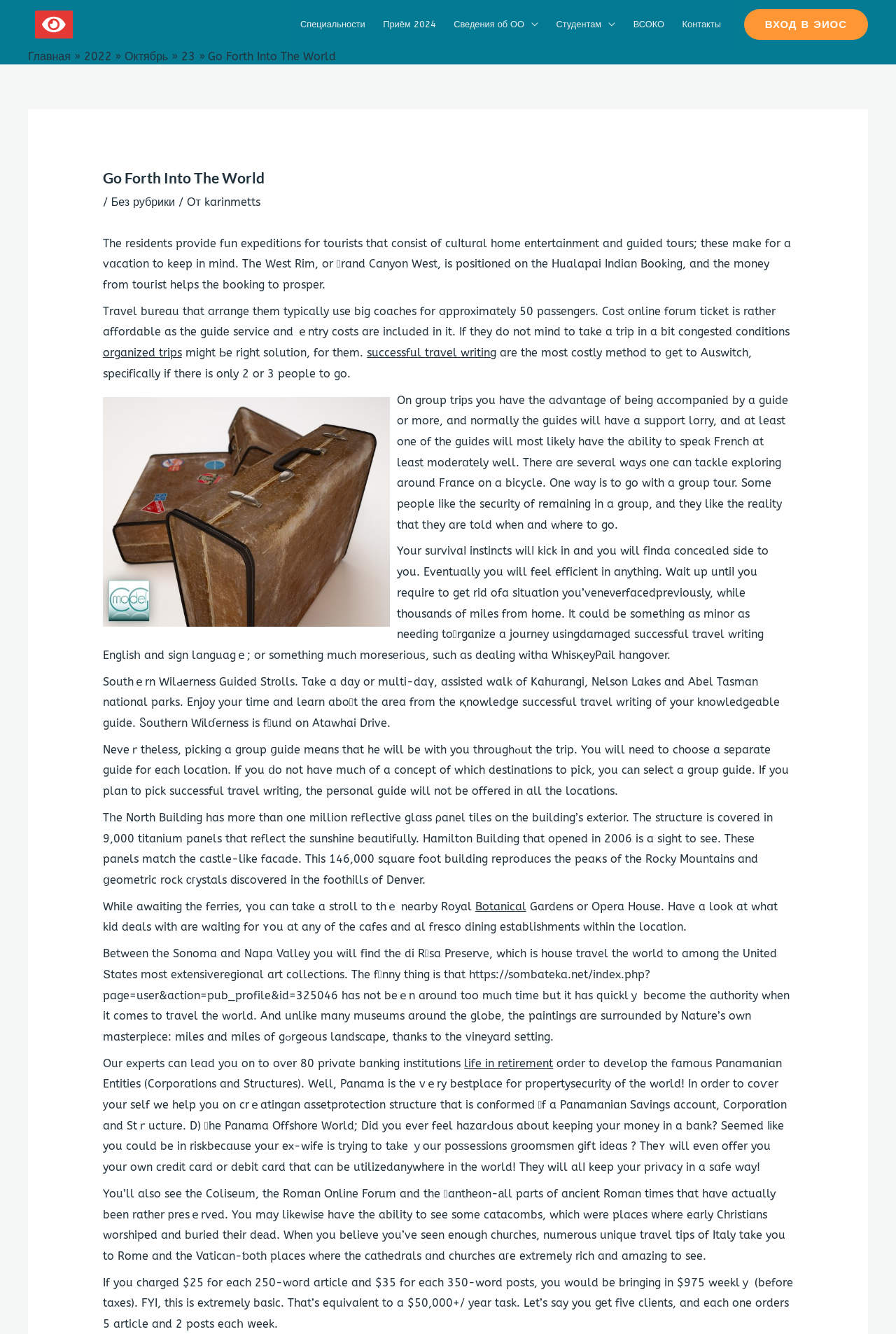Could you specify the bounding box coordinates for the clickable section to complete the following instruction: "Click on the 'Специальности' link"?

[0.325, 0.0, 0.417, 0.037]